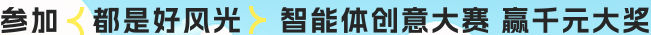Using details from the image, please answer the following question comprehensively:
What is the atmosphere of the event?

The overall design of the banner combines bright colors and engaging typography, reflecting a dynamic and inviting atmosphere for individuals interested in showcasing their AI capabilities.